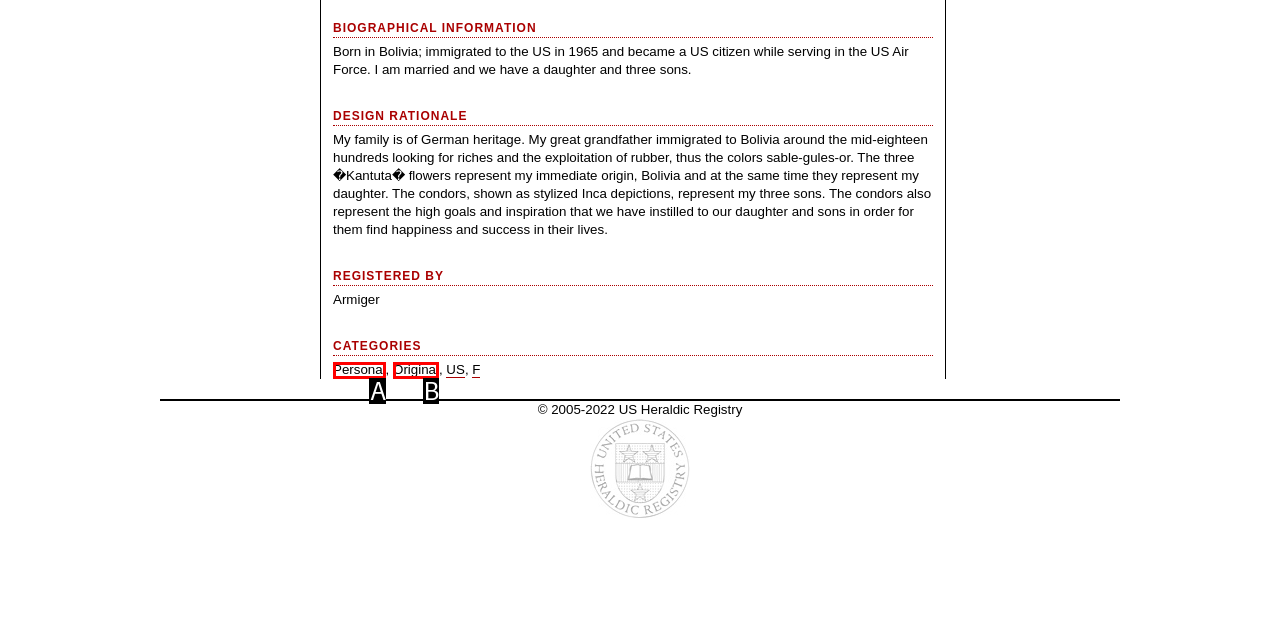Given the element description: linked PDF, choose the HTML element that aligns with it. Indicate your choice with the corresponding letter.

None